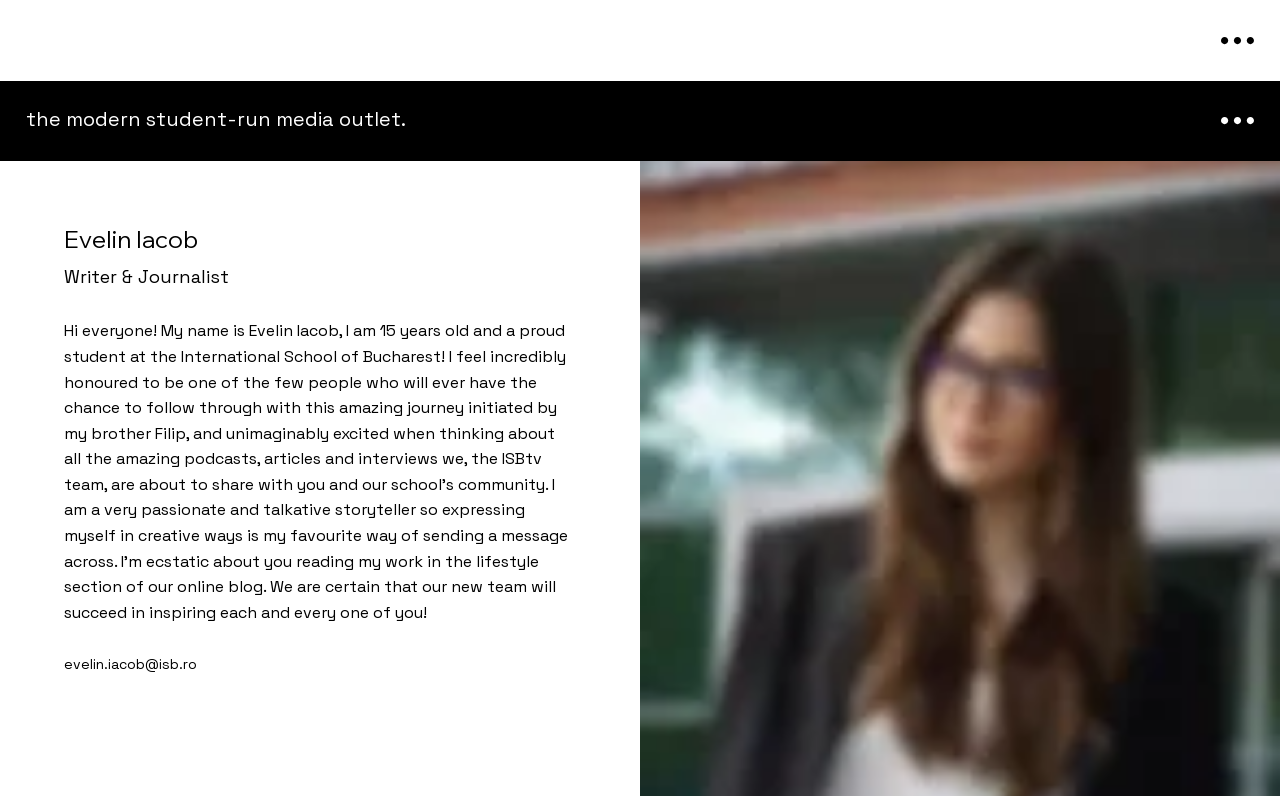Using floating point numbers between 0 and 1, provide the bounding box coordinates in the format (top-left x, top-left y, bottom-right x, bottom-right y). Locate the UI element described here: evelin.iacob@isb.ro

[0.05, 0.823, 0.154, 0.846]